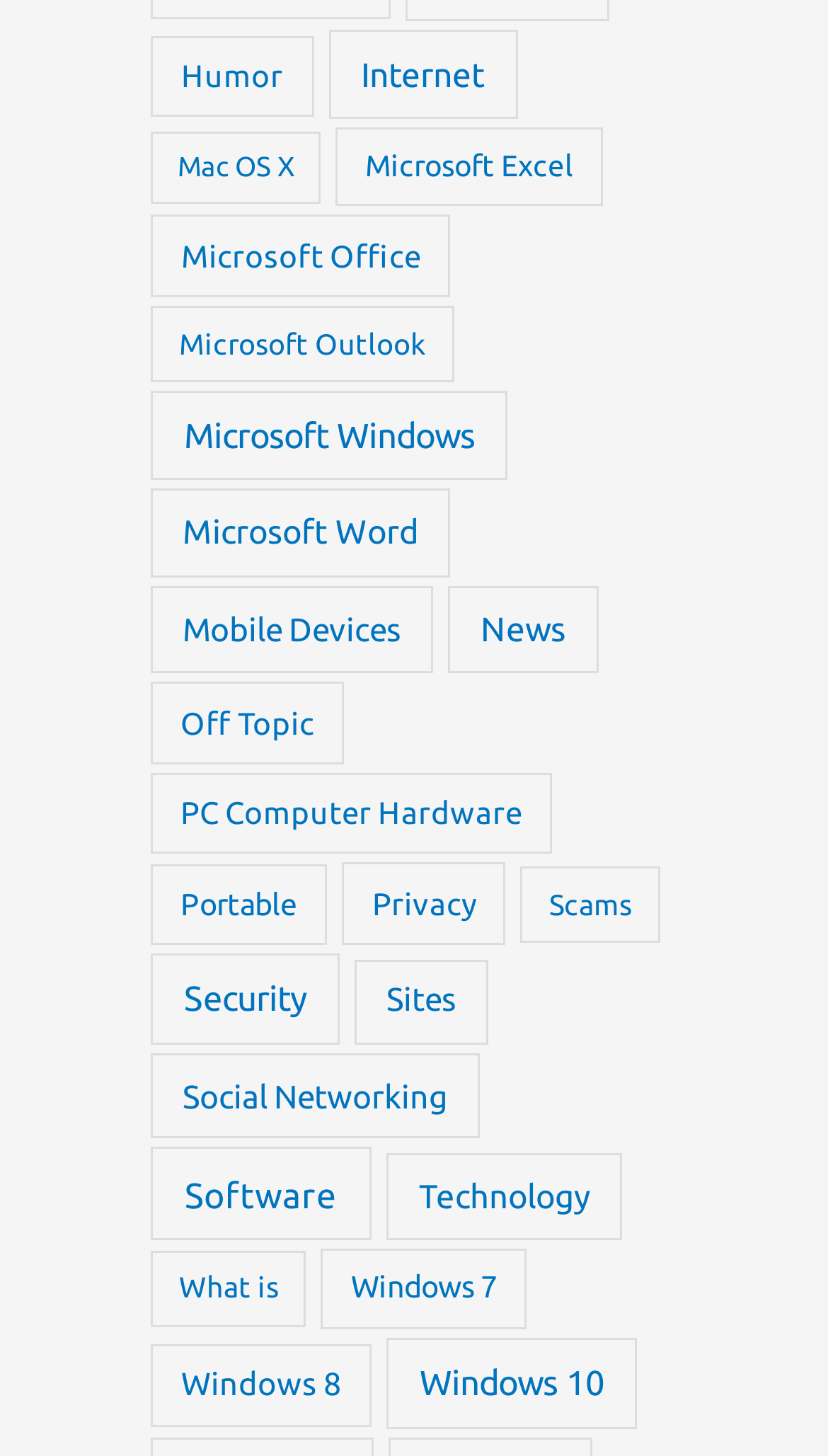Please locate the bounding box coordinates of the element that needs to be clicked to achieve the following instruction: "View Security related items". The coordinates should be four float numbers between 0 and 1, i.e., [left, top, right, bottom].

[0.182, 0.655, 0.411, 0.717]